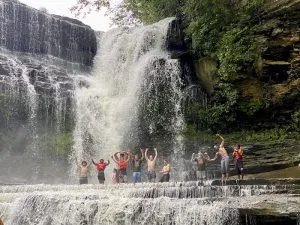What is surrounding the waterfall?
By examining the image, provide a one-word or phrase answer.

Lush greenery